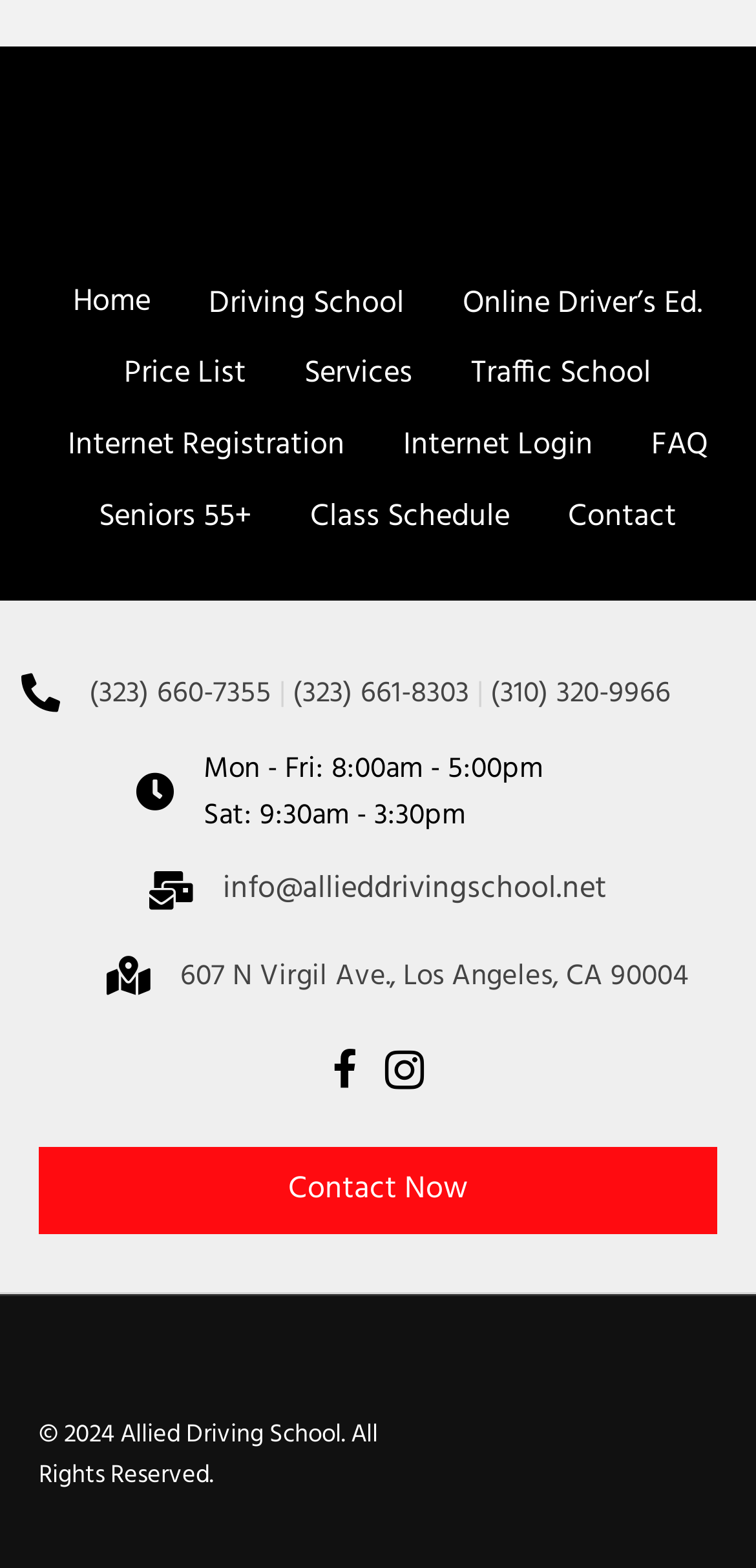Use a single word or phrase to respond to the question:
What are the office hours on Saturday?

9:30am - 3:30pm